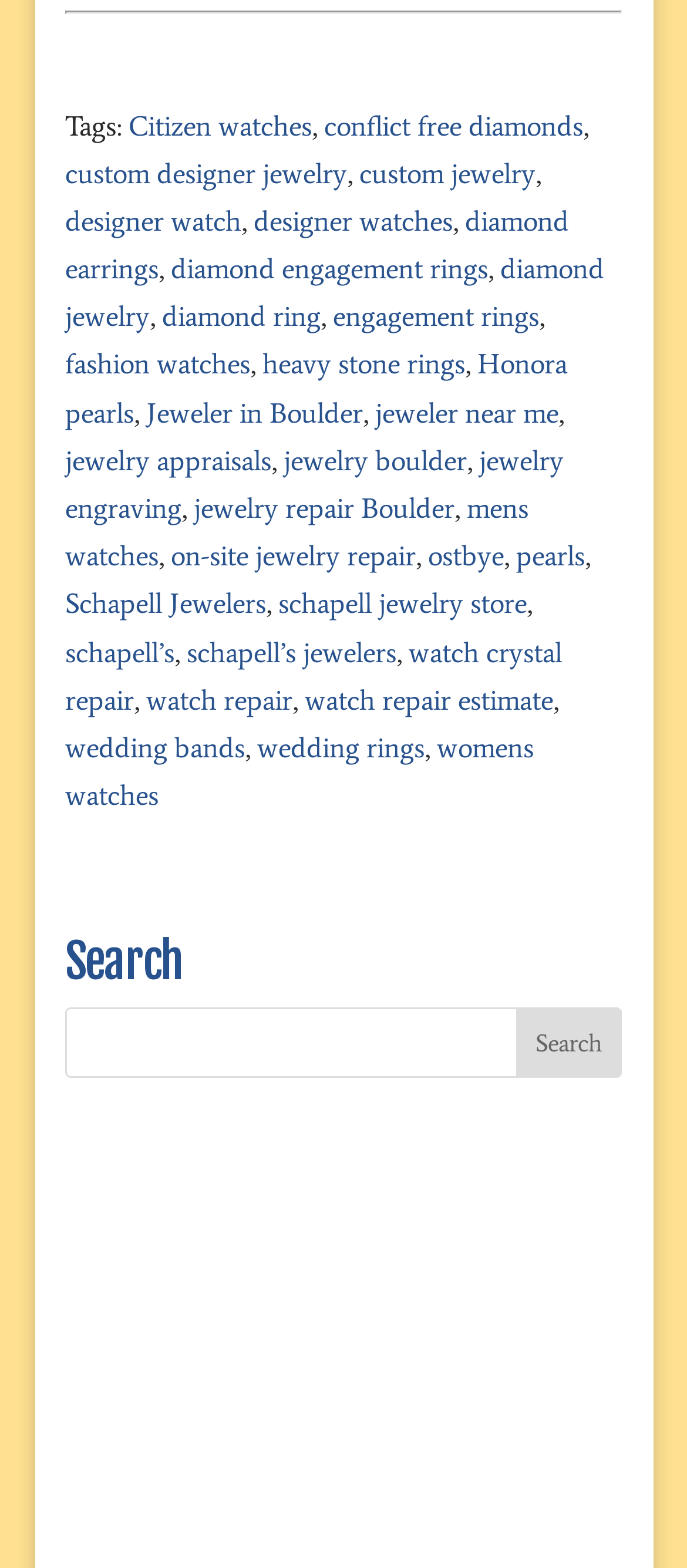How many categories of jewelry are listed?
Please craft a detailed and exhaustive response to the question.

By counting the number of links on the webpage, I can see that there are more than 20 categories of jewelry listed, including Citizen watches, conflict free diamonds, custom designer jewelry, and many others.